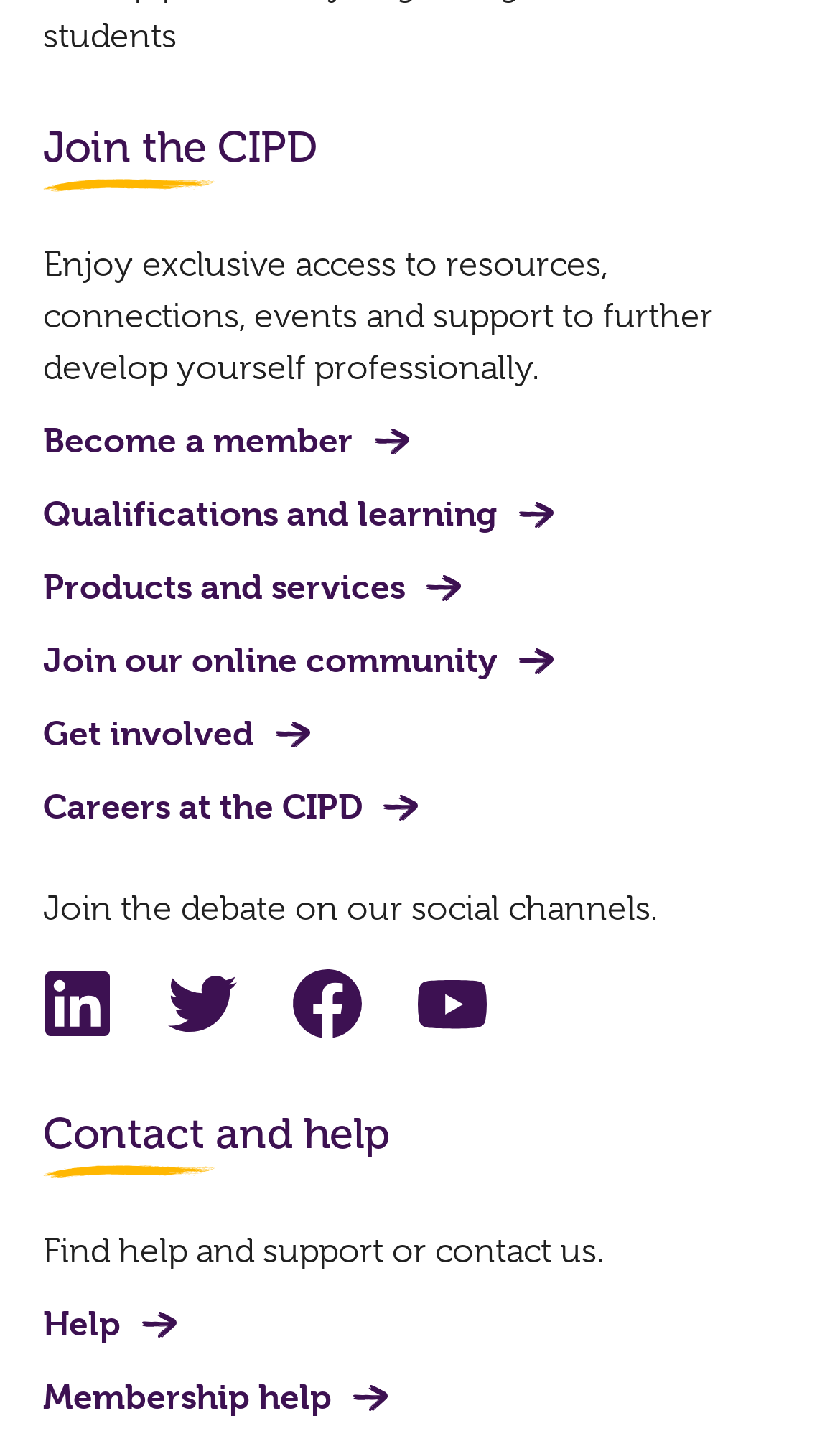Please determine the bounding box coordinates of the section I need to click to accomplish this instruction: "Click Become a member".

[0.051, 0.29, 0.497, 0.326]